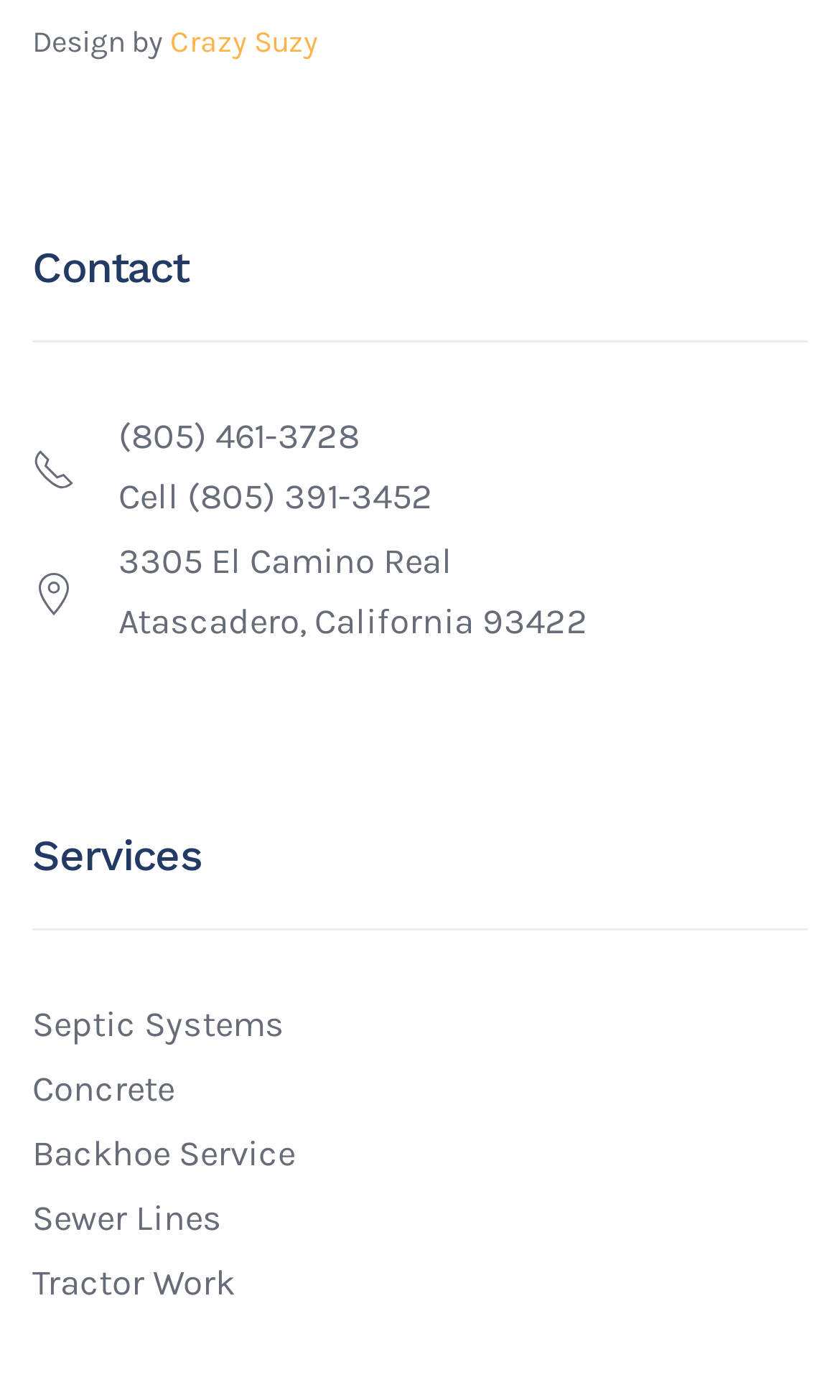Please mark the bounding box coordinates of the area that should be clicked to carry out the instruction: "call (805) 461-3728".

[0.141, 0.296, 0.428, 0.326]